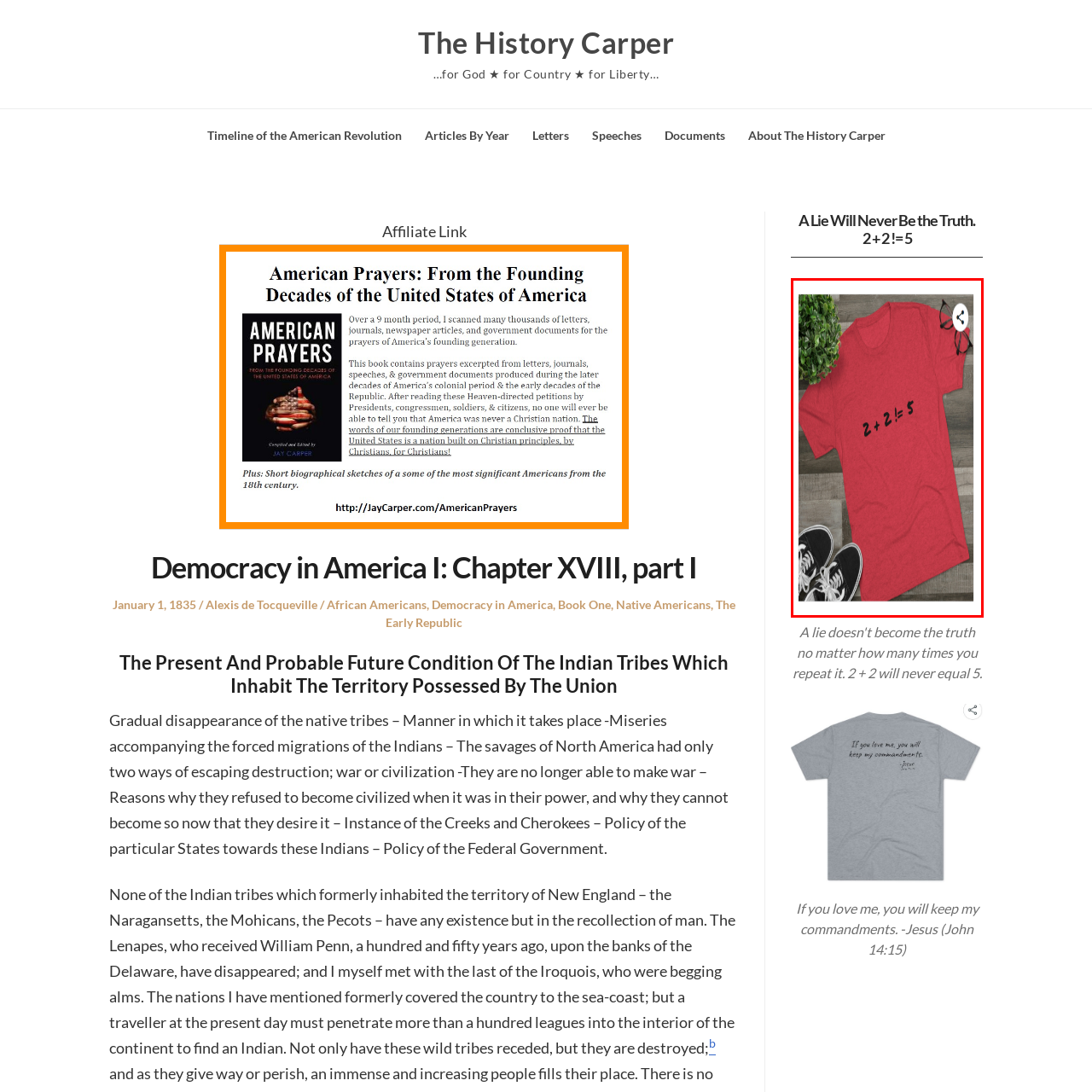Look at the area marked with a blue rectangle, What is near the T-shirt? 
Provide your answer using a single word or phrase.

A small potted plant